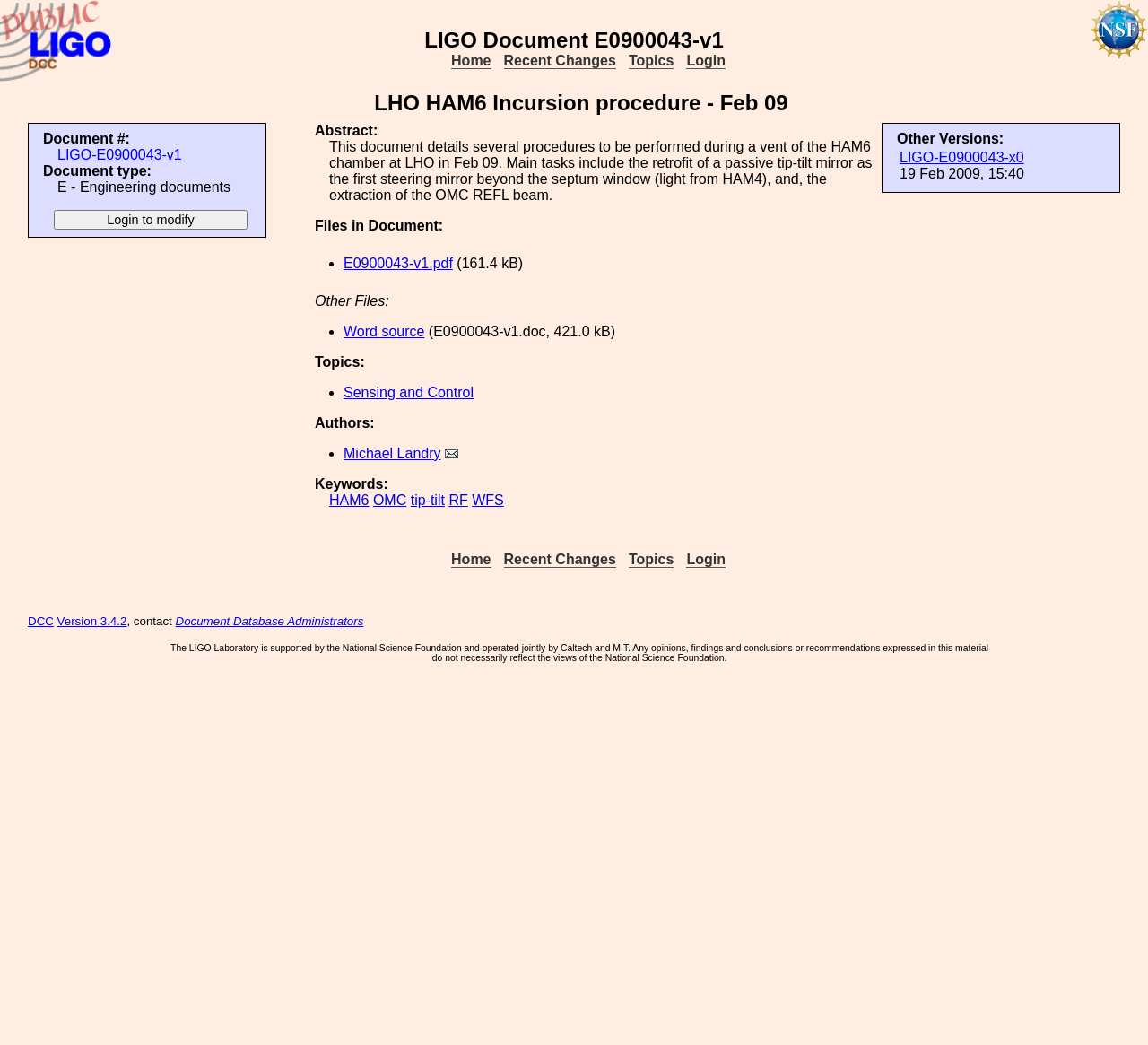Find the bounding box coordinates of the area to click in order to follow the instruction: "Go to the 'Home' page".

[0.393, 0.051, 0.428, 0.066]